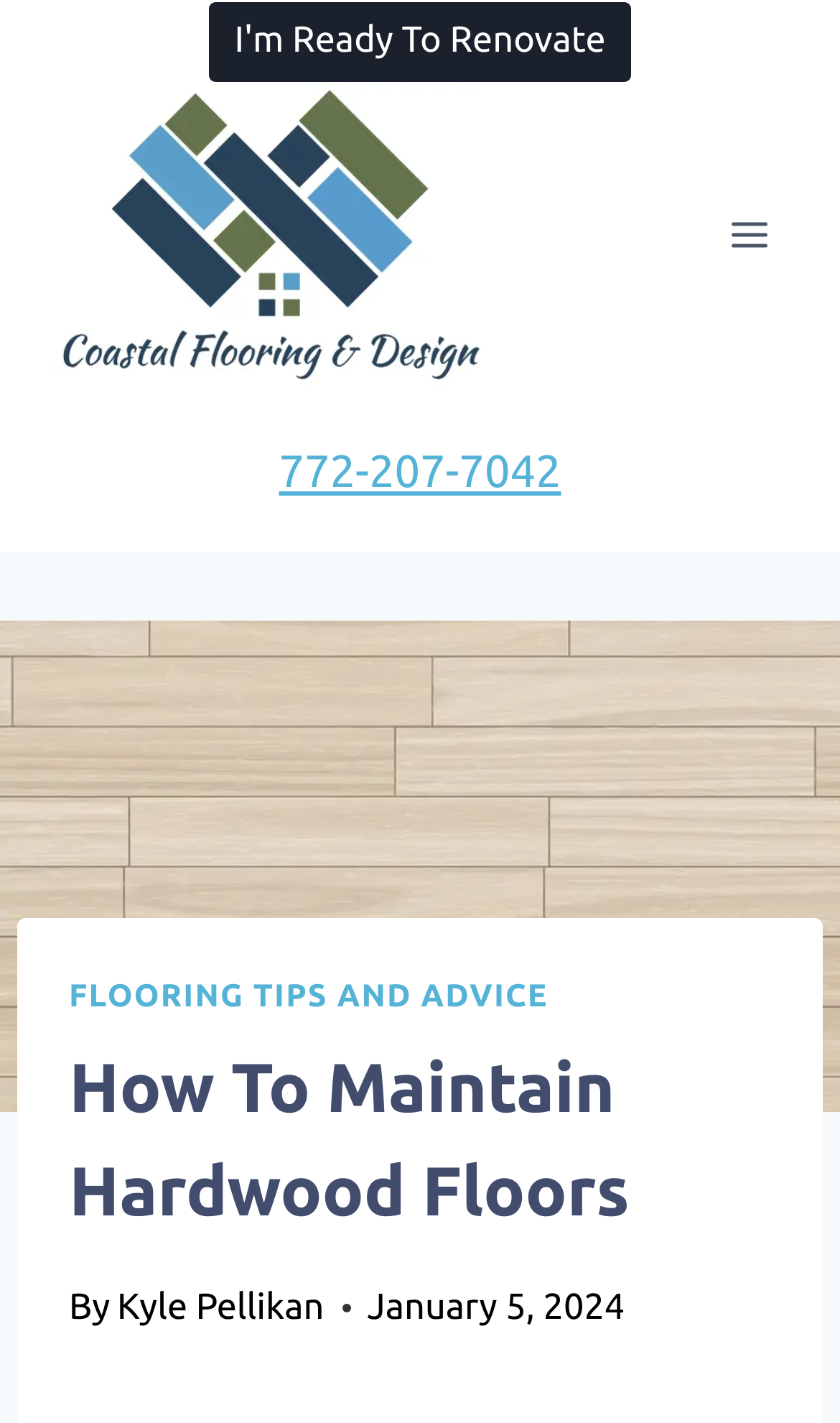What is the name of the company associated with the webpage?
Using the information from the image, give a concise answer in one word or a short phrase.

Coastal Flooring and Design Center